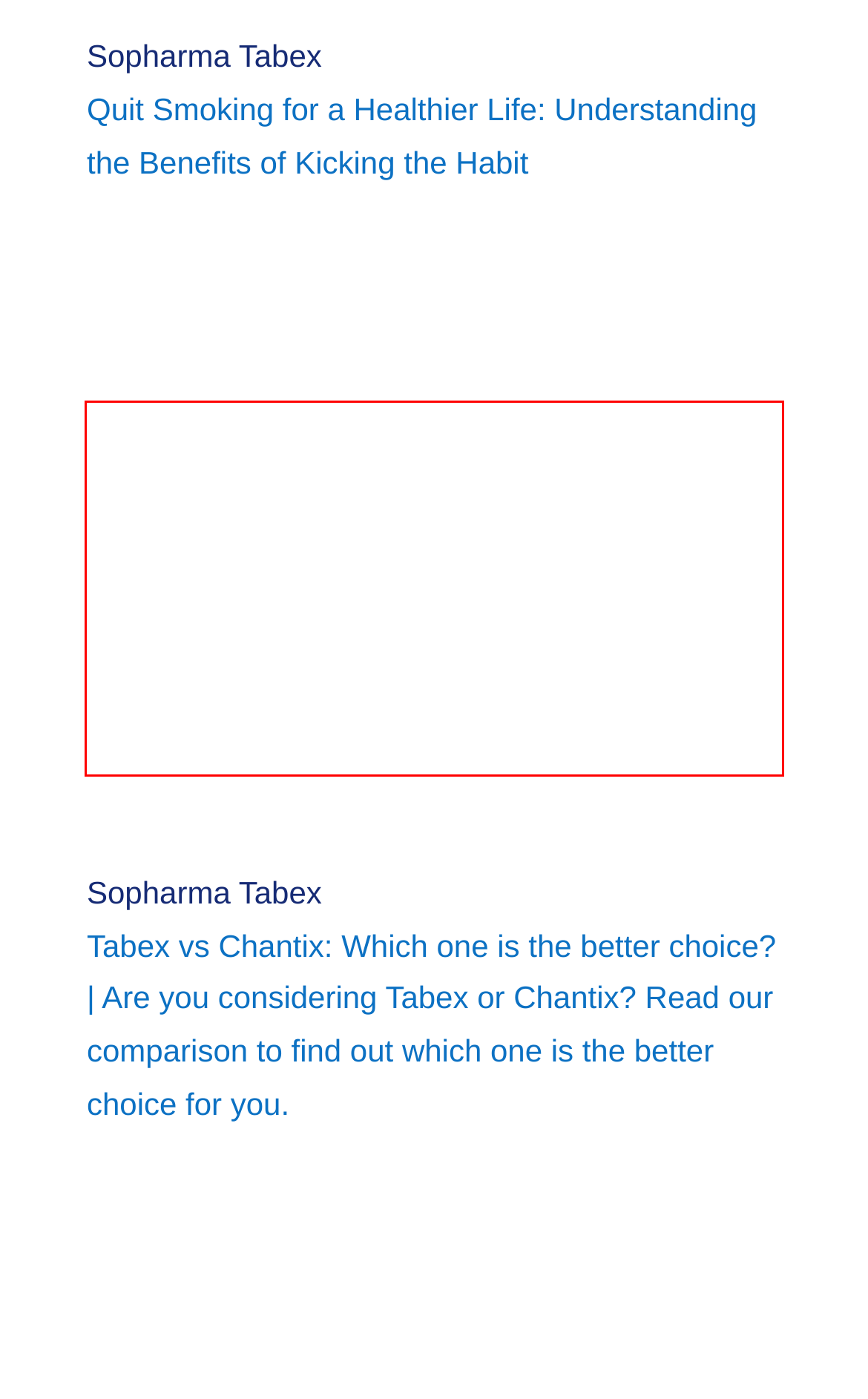Look at the webpage screenshot and recognize the text inside the red bounding box.

How Quitting Smoking Can Significantly Improve Your Overall Health, Reduce the Risk of Deadly Diseases, and Enhance Your Quality of Life Quitting smoking is one of the best things you can do to improve your health and well-being. The benefits of quitting smoking are numerous, and they start to...